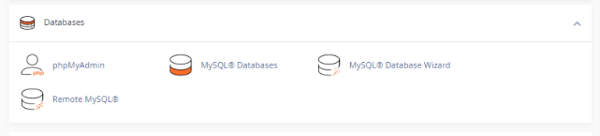What is the purpose of phpMyAdmin in cPanel?
Answer the question with detailed information derived from the image.

The question asks for the purpose of phpMyAdmin in cPanel. According to the caption, phpMyAdmin is used to manage existing databases, which is an essential functionality for website owners relying on content management systems like WordPress or Joomla.